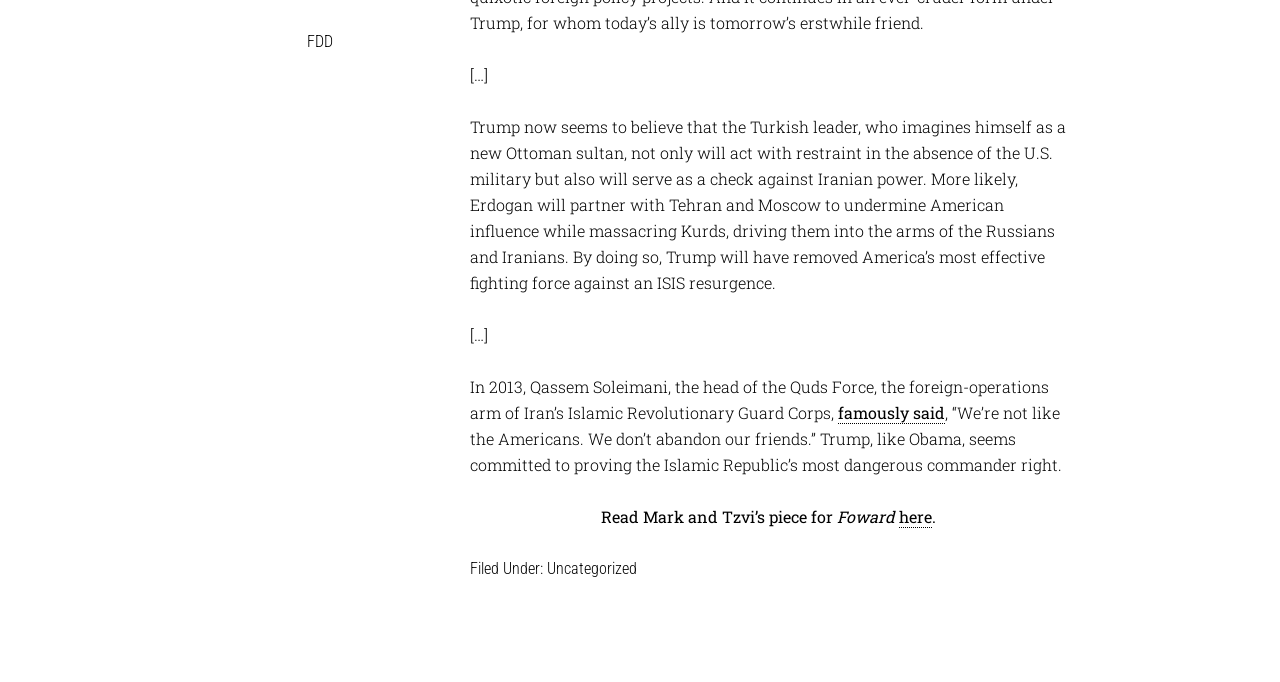Provide the bounding box coordinates for the UI element that is described by this text: "Uncategorized". The coordinates should be in the form of four float numbers between 0 and 1: [left, top, right, bottom].

[0.427, 0.819, 0.498, 0.847]